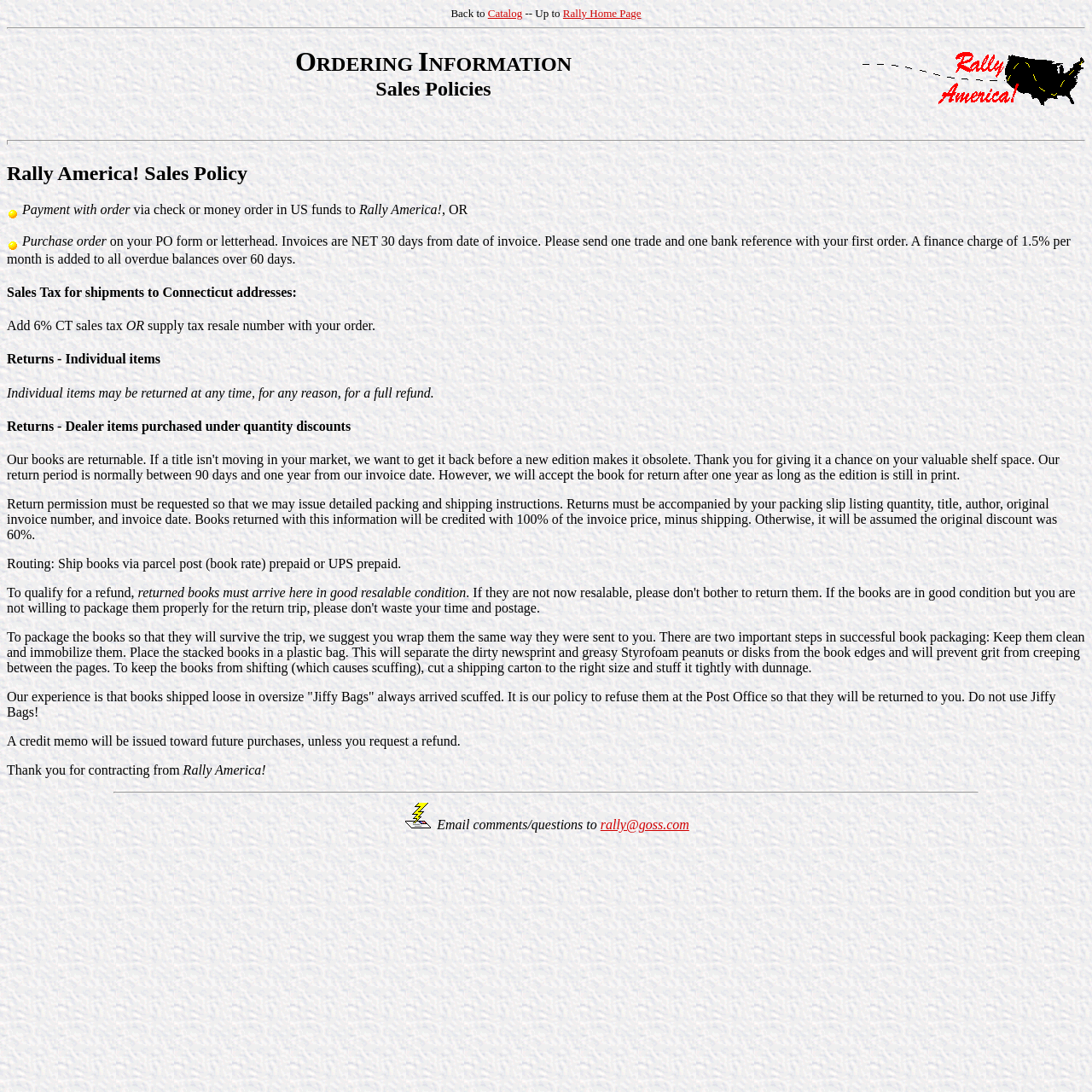What is the payment method accepted by Rally America?
Can you provide an in-depth and detailed response to the question?

According to the webpage, under the 'Rally America! Sales Policy' section, it is stated that payment can be made 'via check or money order in US funds to Rally America!'.